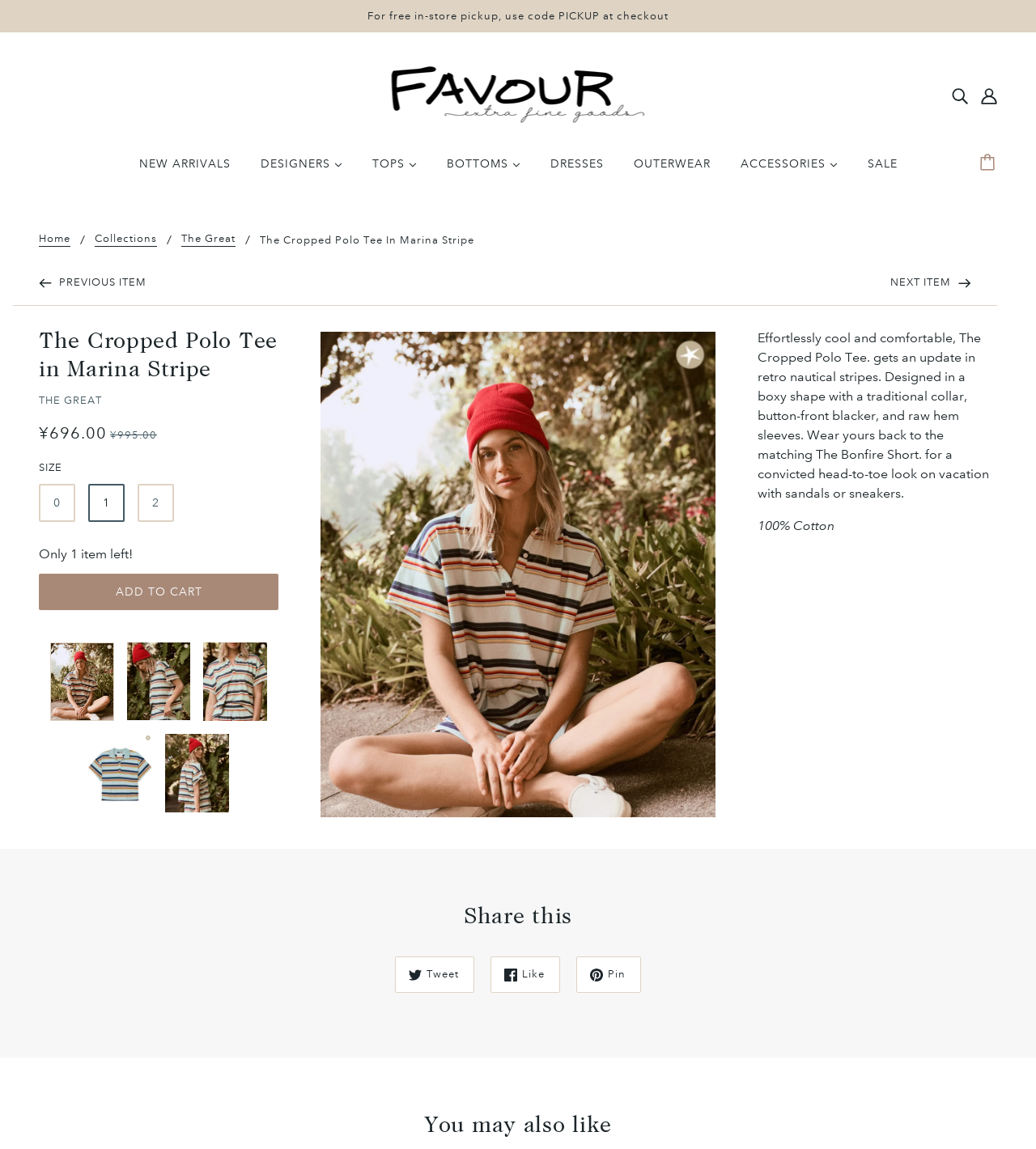What is the shape of the Cropped Polo Tee?
Using the visual information from the image, give a one-word or short-phrase answer.

Boxy